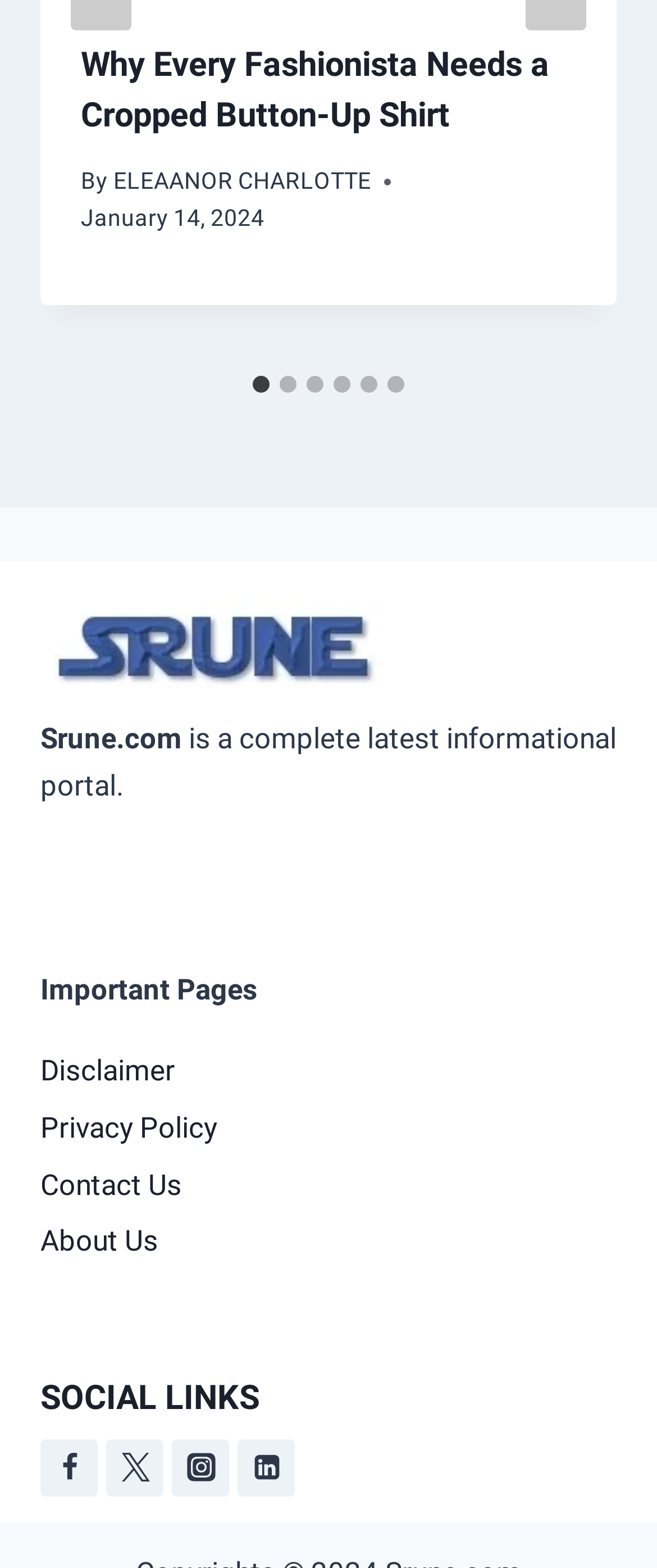Please identify the bounding box coordinates of the region to click in order to complete the given instruction: "Select slide 2". The coordinates should be four float numbers between 0 and 1, i.e., [left, top, right, bottom].

[0.426, 0.24, 0.451, 0.251]